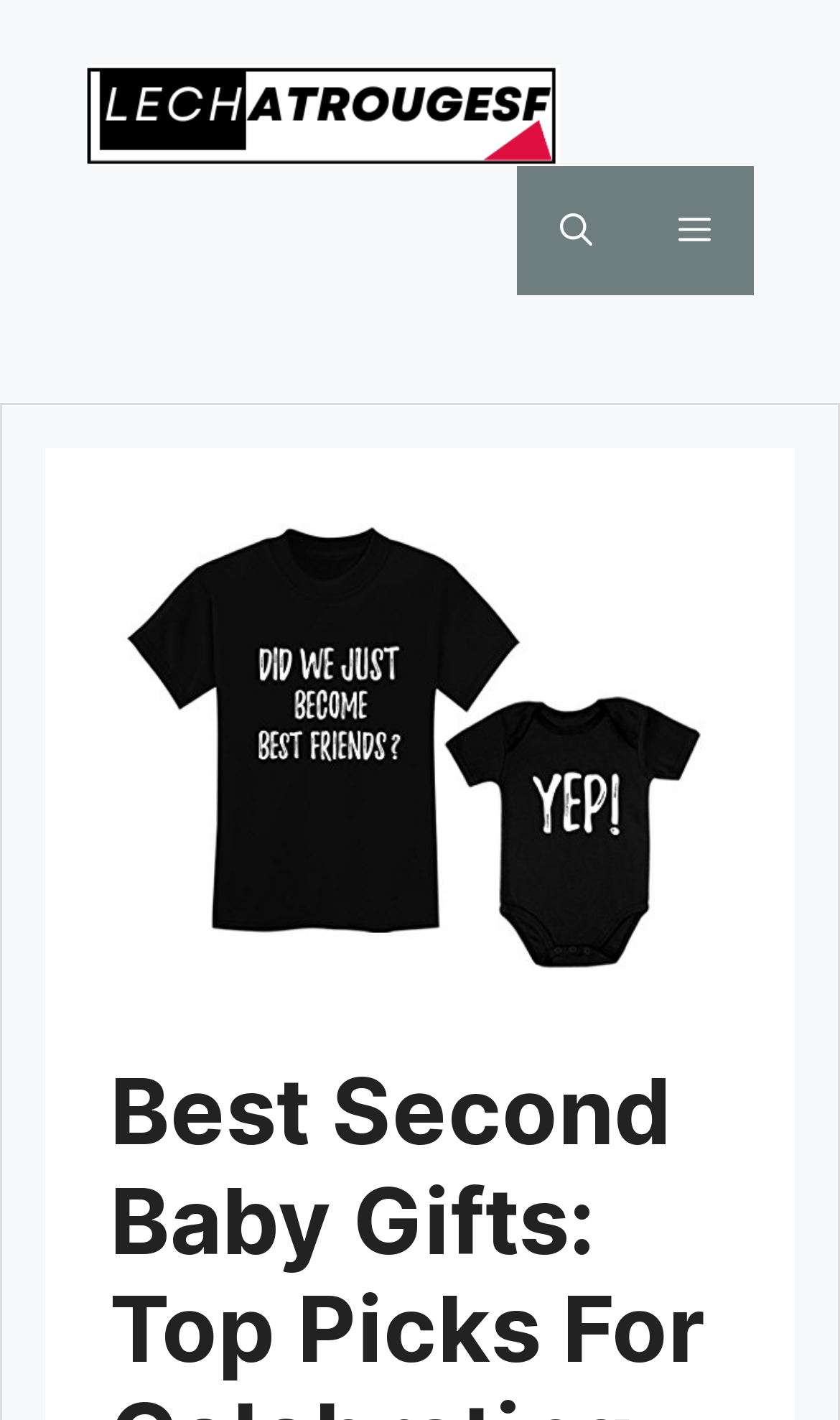Reply to the question with a single word or phrase:
What is the color scheme of the banner?

Not specified